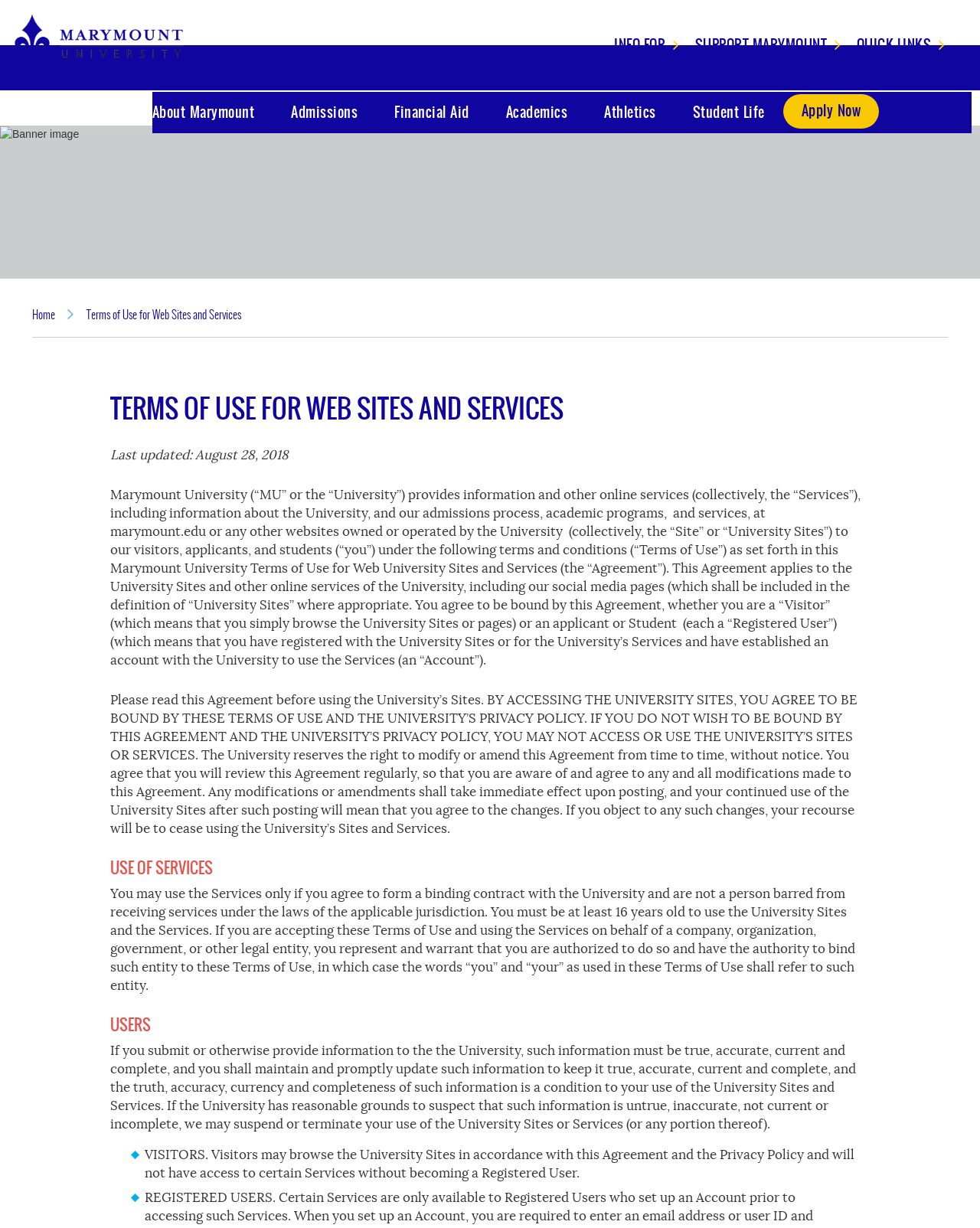What is the primary heading on this webpage?

TERMS OF USE FOR WEB SITES AND SERVICES